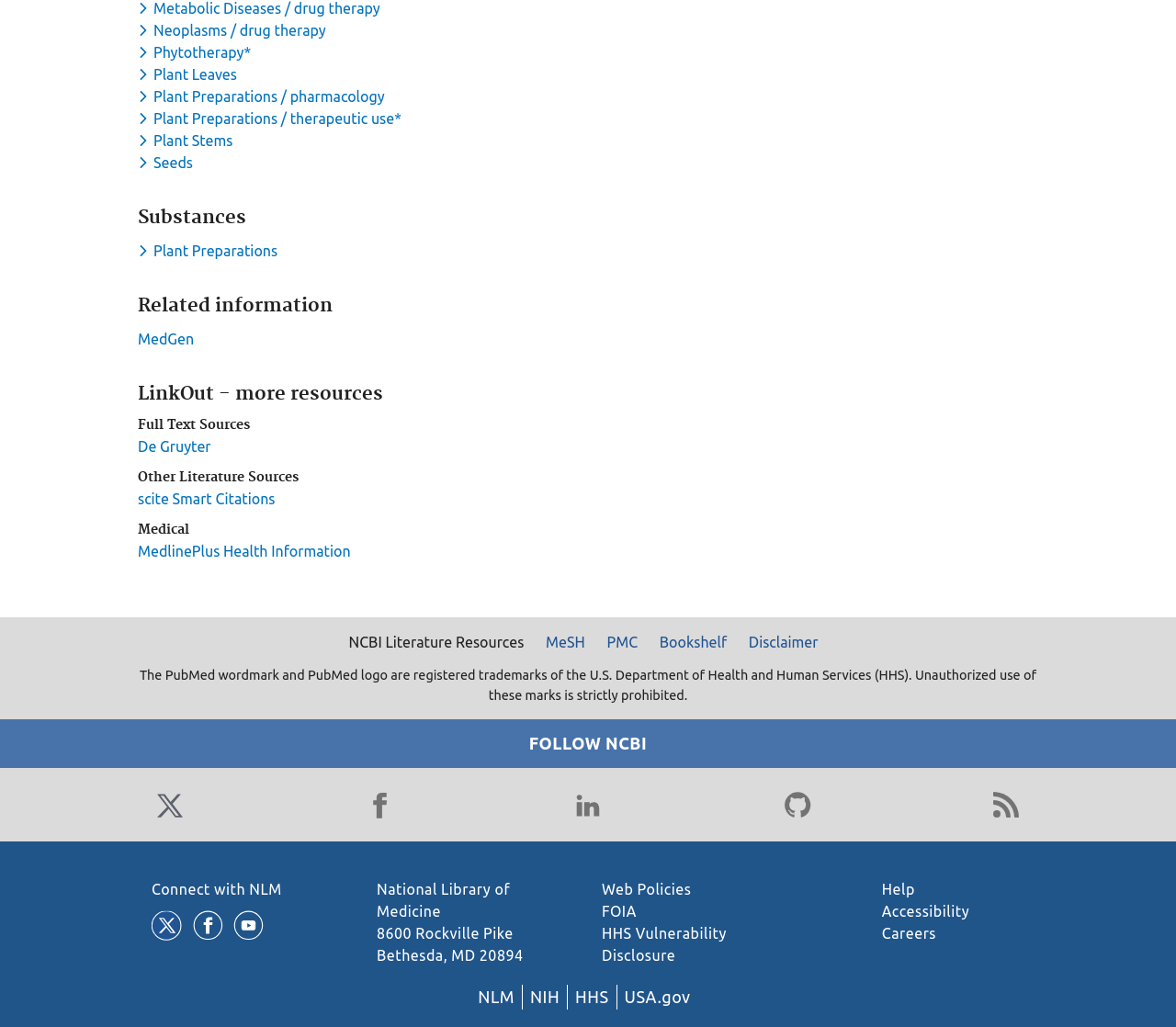Please look at the image and answer the question with a detailed explanation: What is the address of the National Library of Medicine?

The address of the National Library of Medicine is listed at the bottom of the webpage as '8600 Rockville Pike Bethesda, MD 20894', which is likely the physical location of the library.